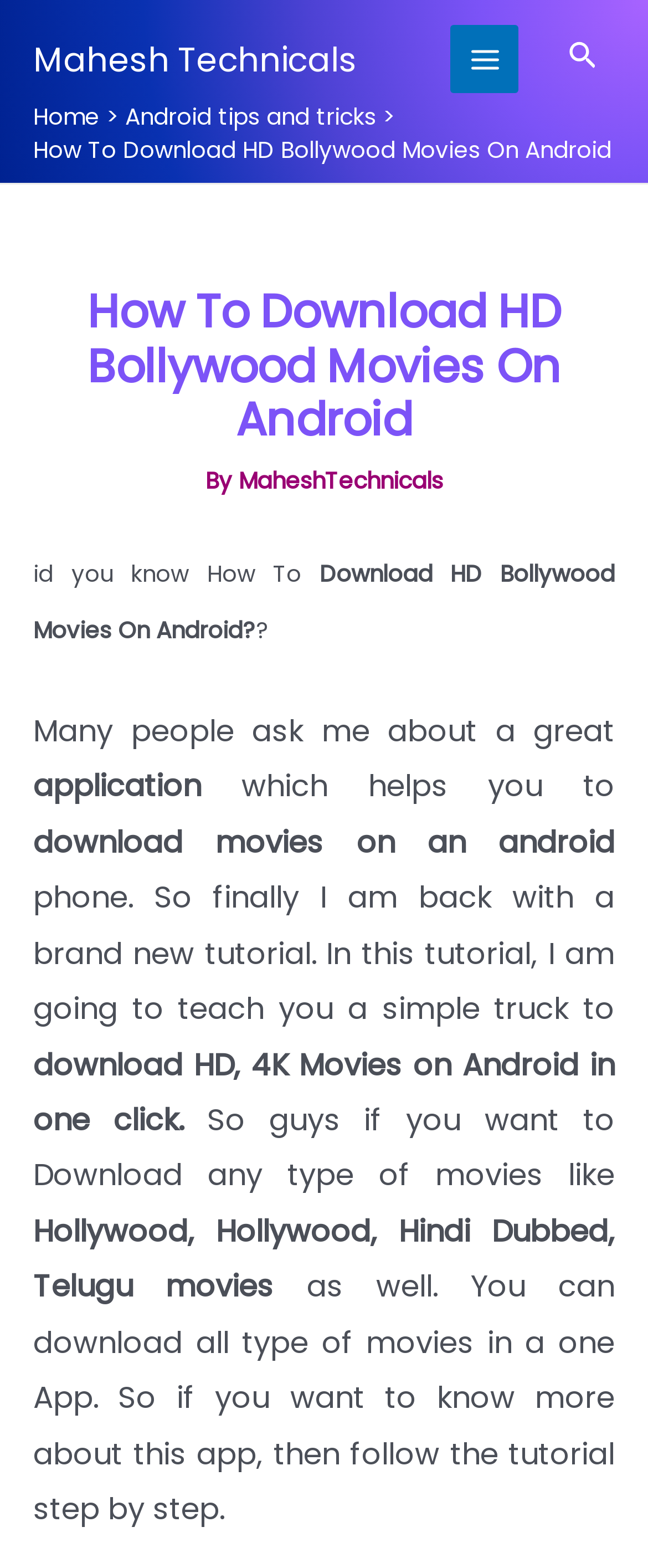Respond to the following question using a concise word or phrase: 
What is the topic of the tutorial on this webpage?

Downloading HD movies on Android